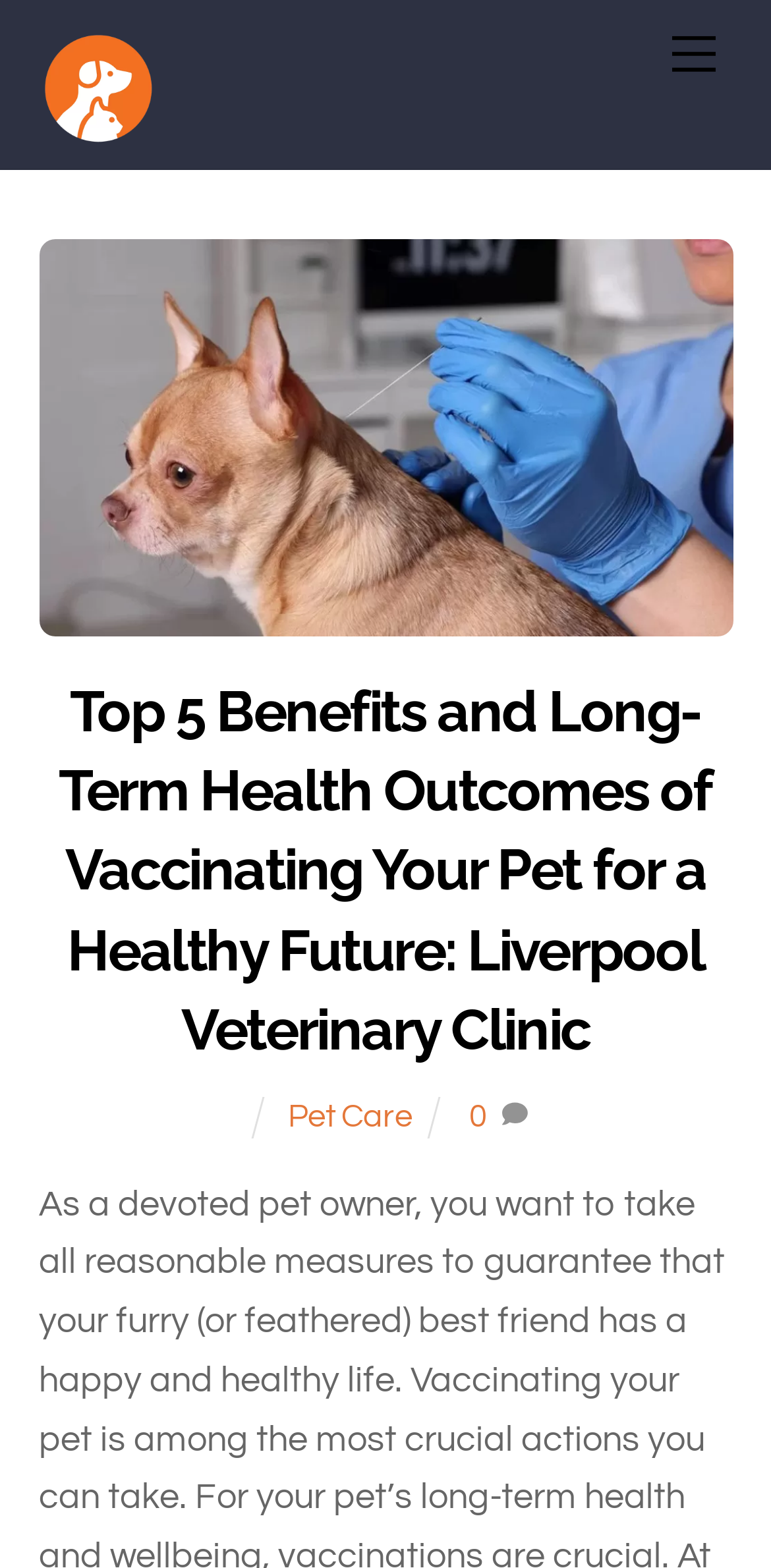Can you look at the image and give a comprehensive answer to the question:
What is the topic of the main article?

The answer can be found by looking at the heading element with the text 'Top 5 Benefits and Long-Term Health Outcomes of Vaccinating Your Pet for a Healthy Future: Liverpool Veterinary Clinic' which is located in the main content area of the webpage.